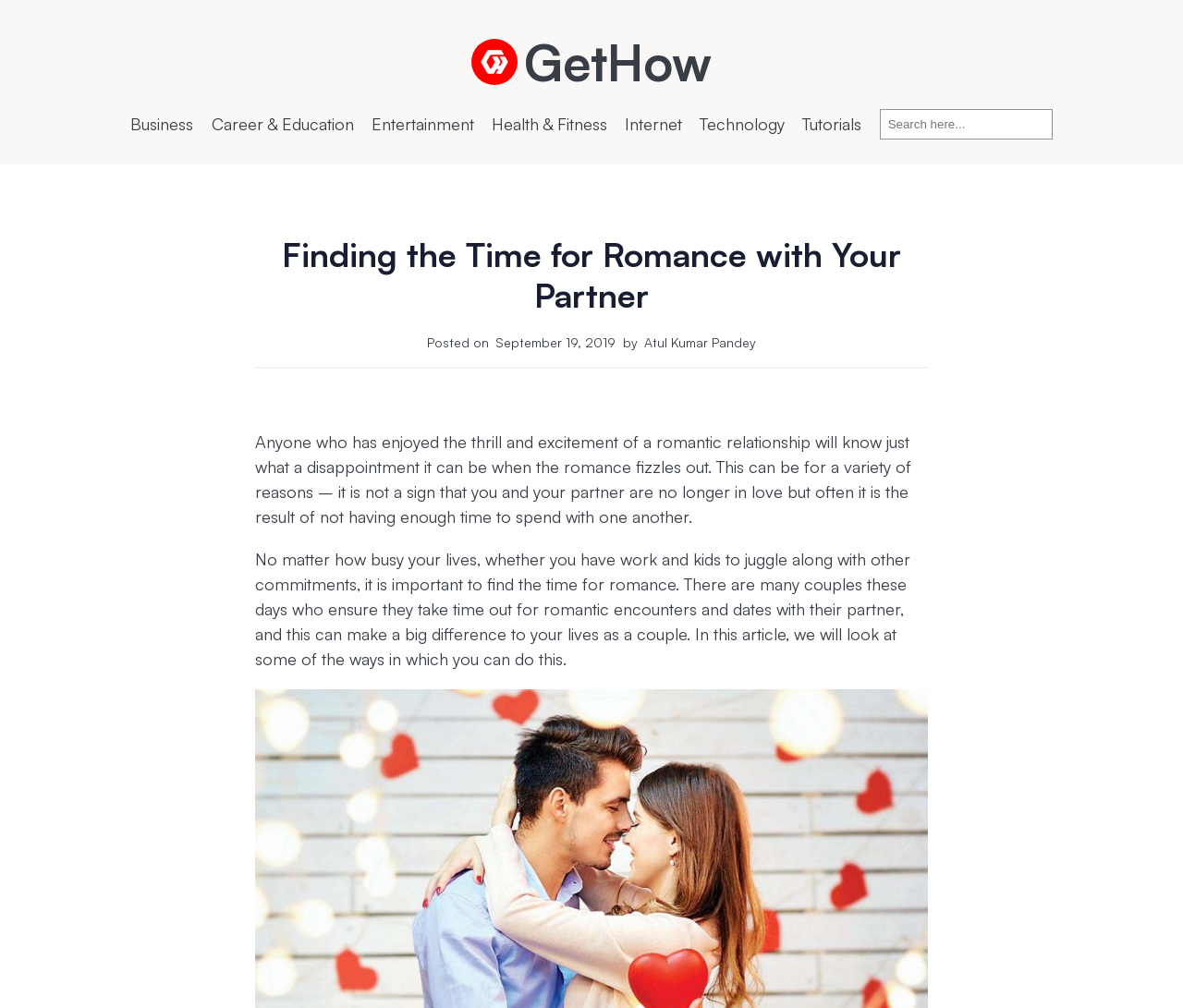Identify the bounding box coordinates of the clickable region necessary to fulfill the following instruction: "click the GetHow link". The bounding box coordinates should be four float numbers between 0 and 1, i.e., [left, top, right, bottom].

[0.398, 0.039, 0.437, 0.085]